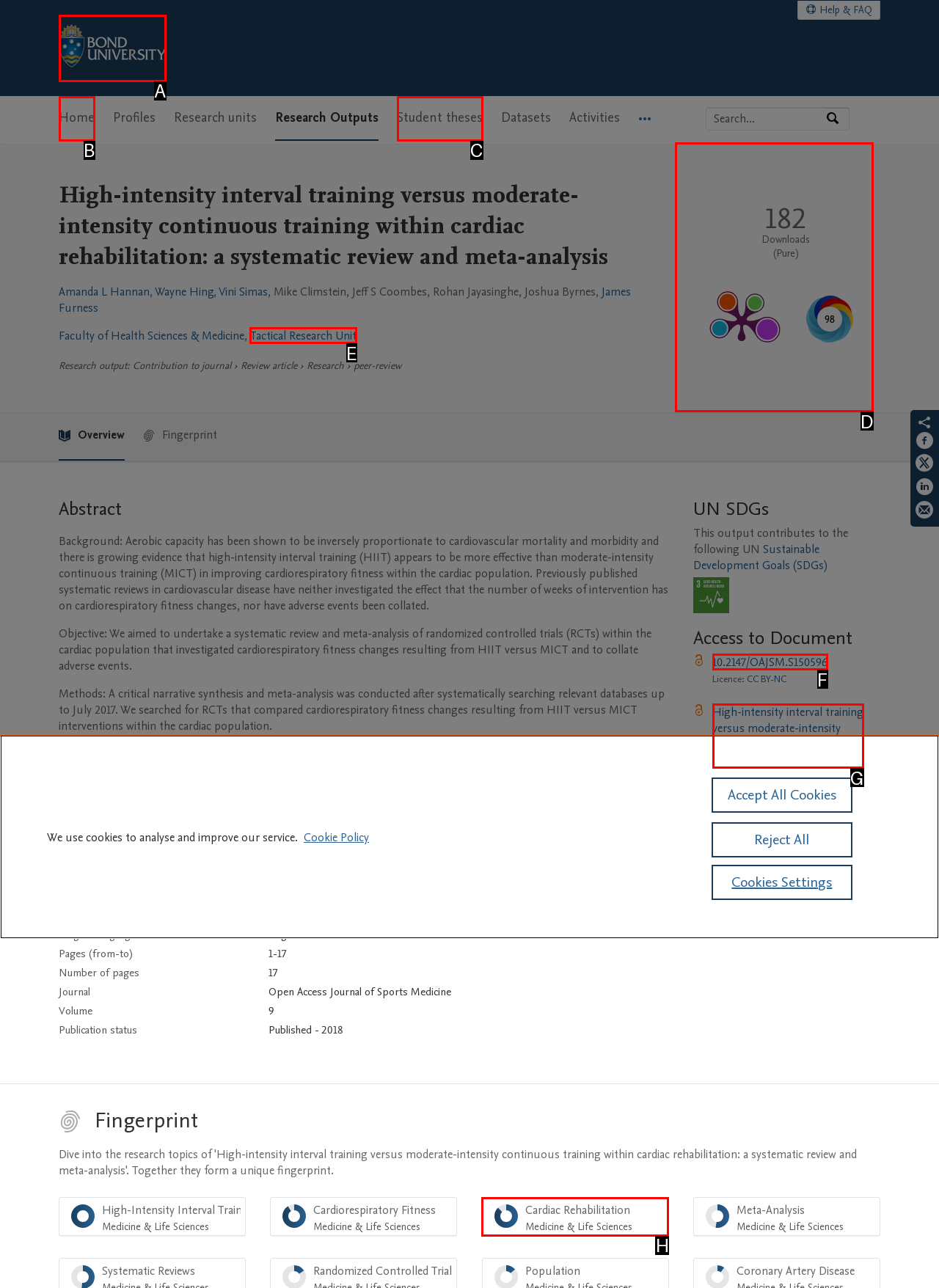Select the letter of the UI element you need to click on to fulfill this task: View the publication metrics. Write down the letter only.

D